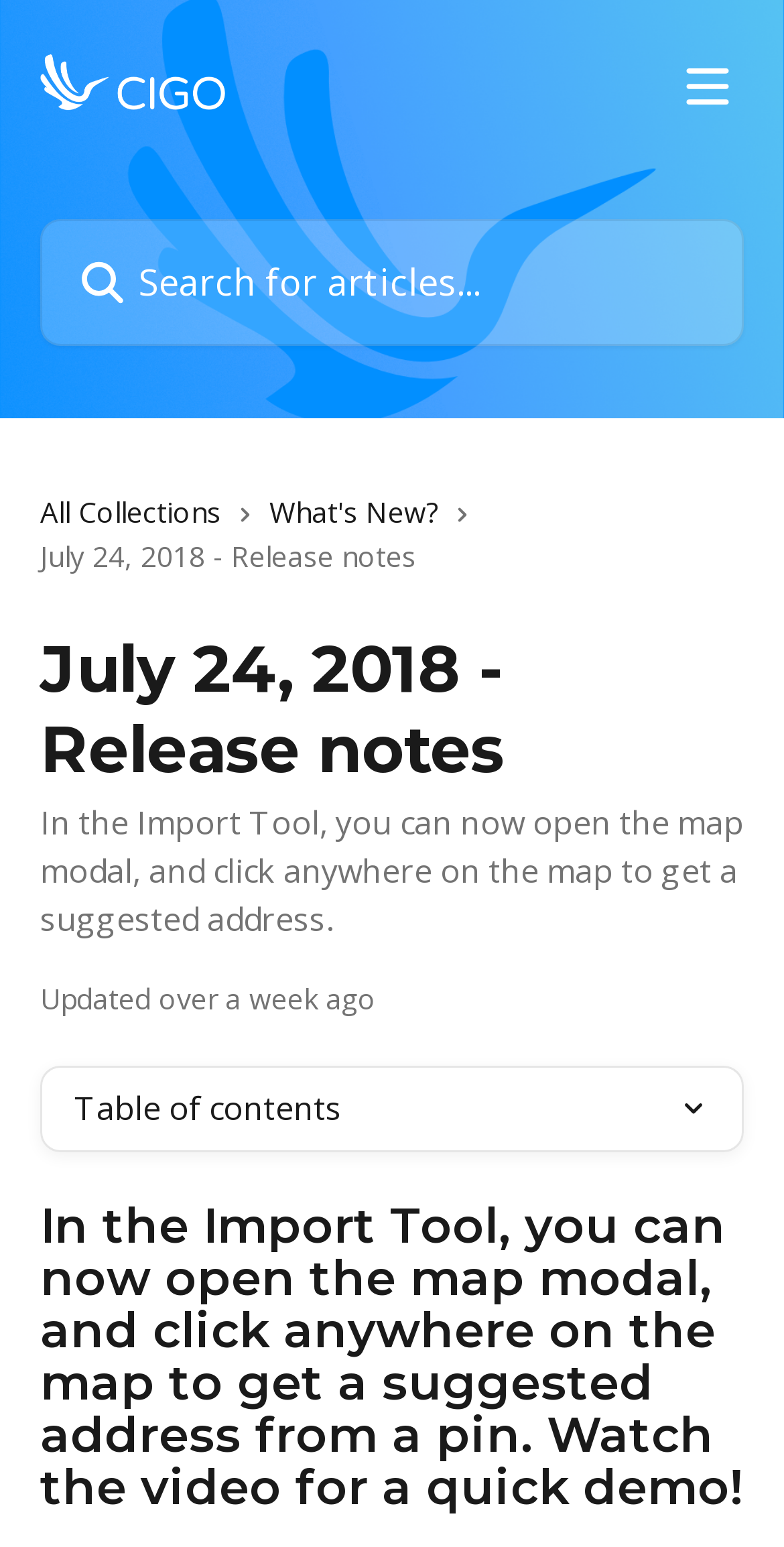What is the function of the button in the header?
By examining the image, provide a one-word or phrase answer.

Open menu